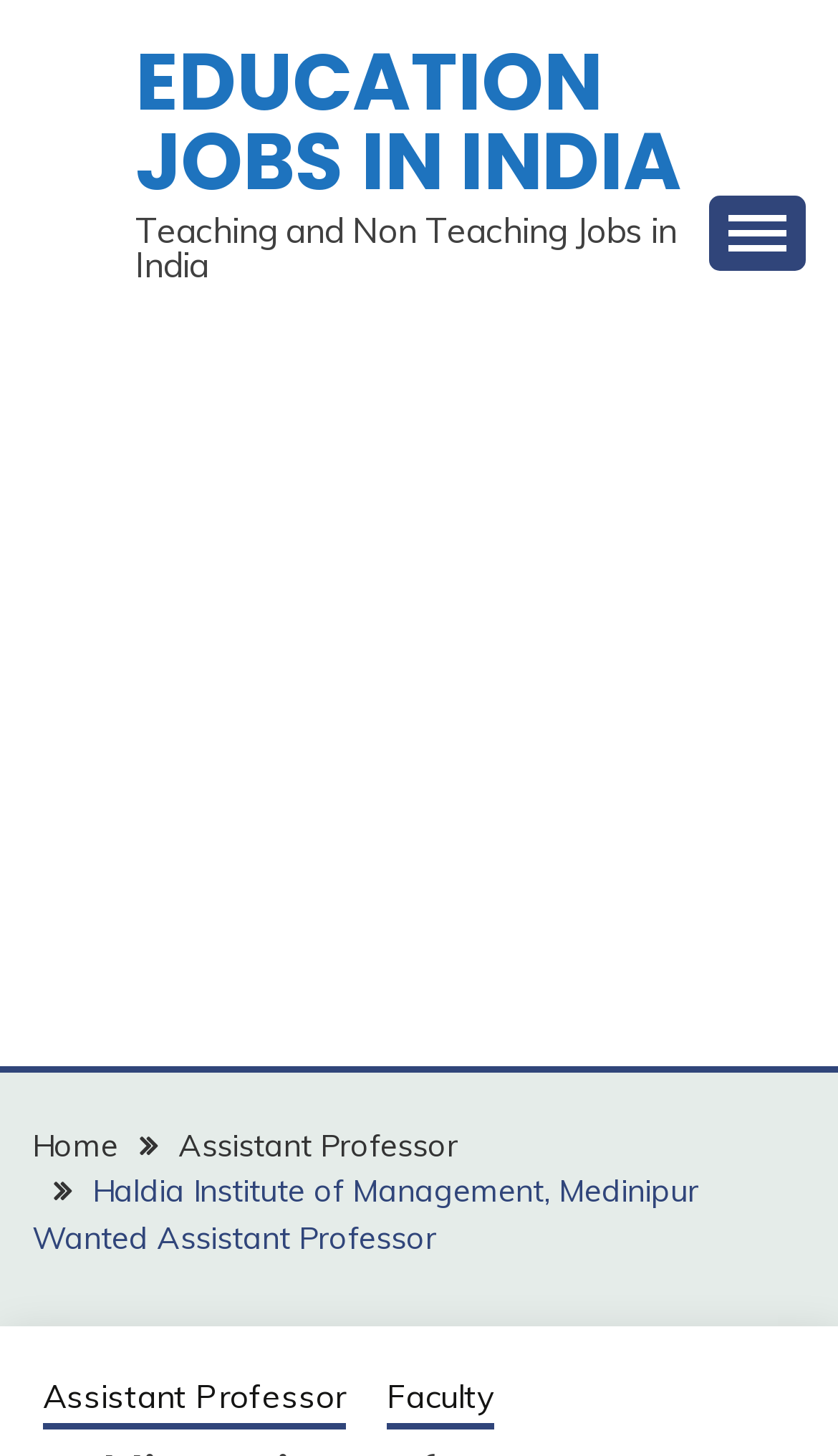Specify the bounding box coordinates of the area to click in order to follow the given instruction: "View Assistant Professor."

[0.213, 0.773, 0.546, 0.8]